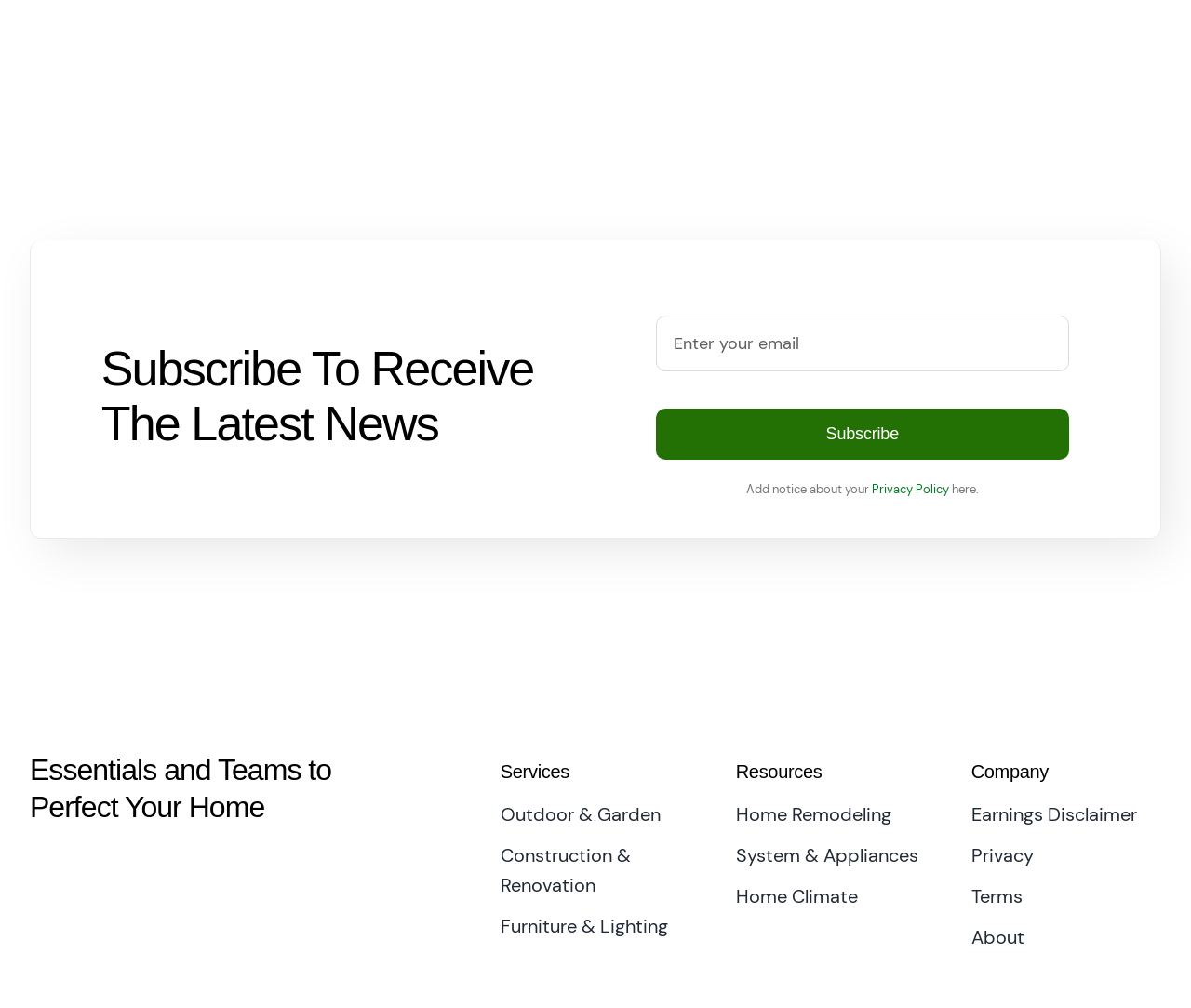What is the purpose of the textbox?
Please provide a comprehensive answer to the question based on the webpage screenshot.

The textbox with the label 'Enter your email' is used to input an email address, likely for subscription or newsletter purposes.